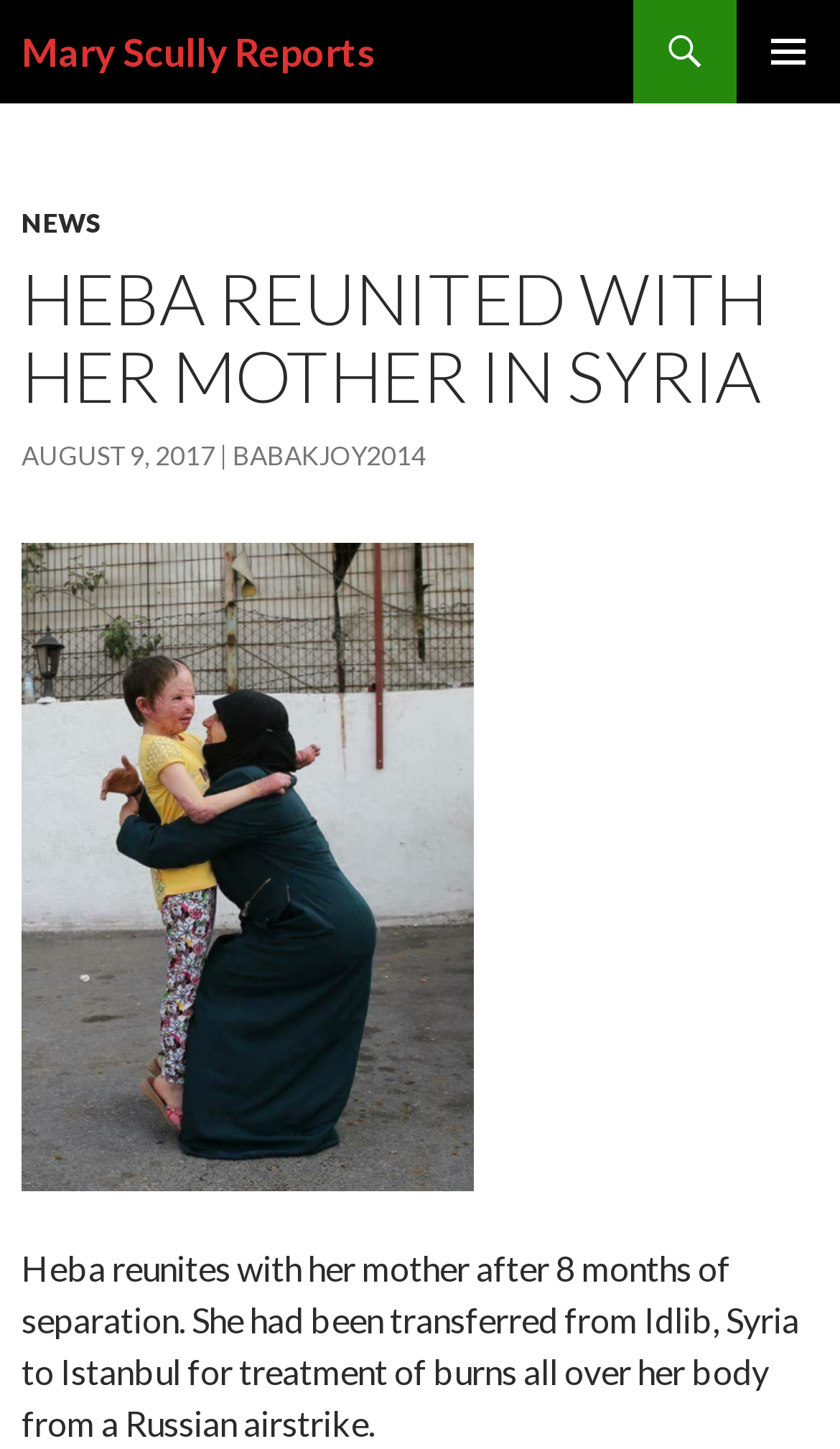Offer a thorough description of the webpage.

The webpage is about a news article titled "Heba reunited with her mother in Syria" by Mary Scully Reports. At the top left, there is a heading with the author's name, "Mary Scully Reports". Next to it, on the top right, there is a button labeled "PRIMARY MENU". Below the author's name, there is a link to "SKIP TO CONTENT".

The main content of the webpage is divided into sections. At the top, there is a header section with links to "NEWS" and a heading with the article title "HEBA REUNITED WITH HER MOTHER IN SYRIA". Below the article title, there is a link to the date "AUGUST 9, 2017" and another link to "BABAKJOY2014".

Below the header section, there is an image with a caption "Heba reunited with her mother (2) August 7 2017". The image is positioned above a paragraph of text that describes Heba reuniting with her mother after 8 months of separation due to a Russian airstrike. The text also mentions that Heba was transferred from Idlib, Syria to Istanbul for treatment of burns all over her body.

There is also a link to a related article or content with the same title "Heba reunited with her mother (2) August 7 2017" positioned above the image.